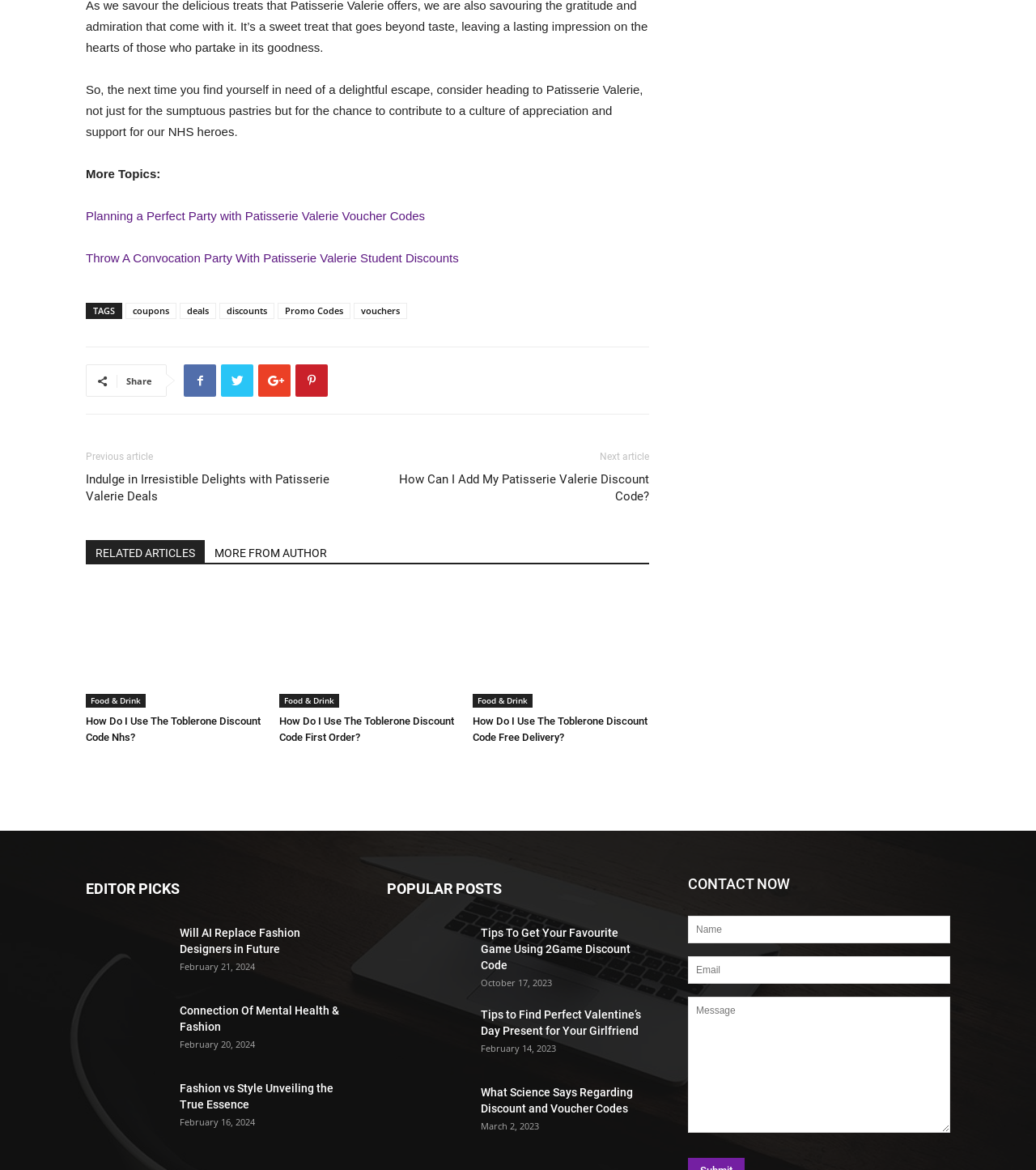Please find and report the bounding box coordinates of the element to click in order to perform the following action: "Click on 'Toblerone Discount Code Nhs'". The coordinates should be expressed as four float numbers between 0 and 1, in the format [left, top, right, bottom].

[0.083, 0.501, 0.253, 0.605]